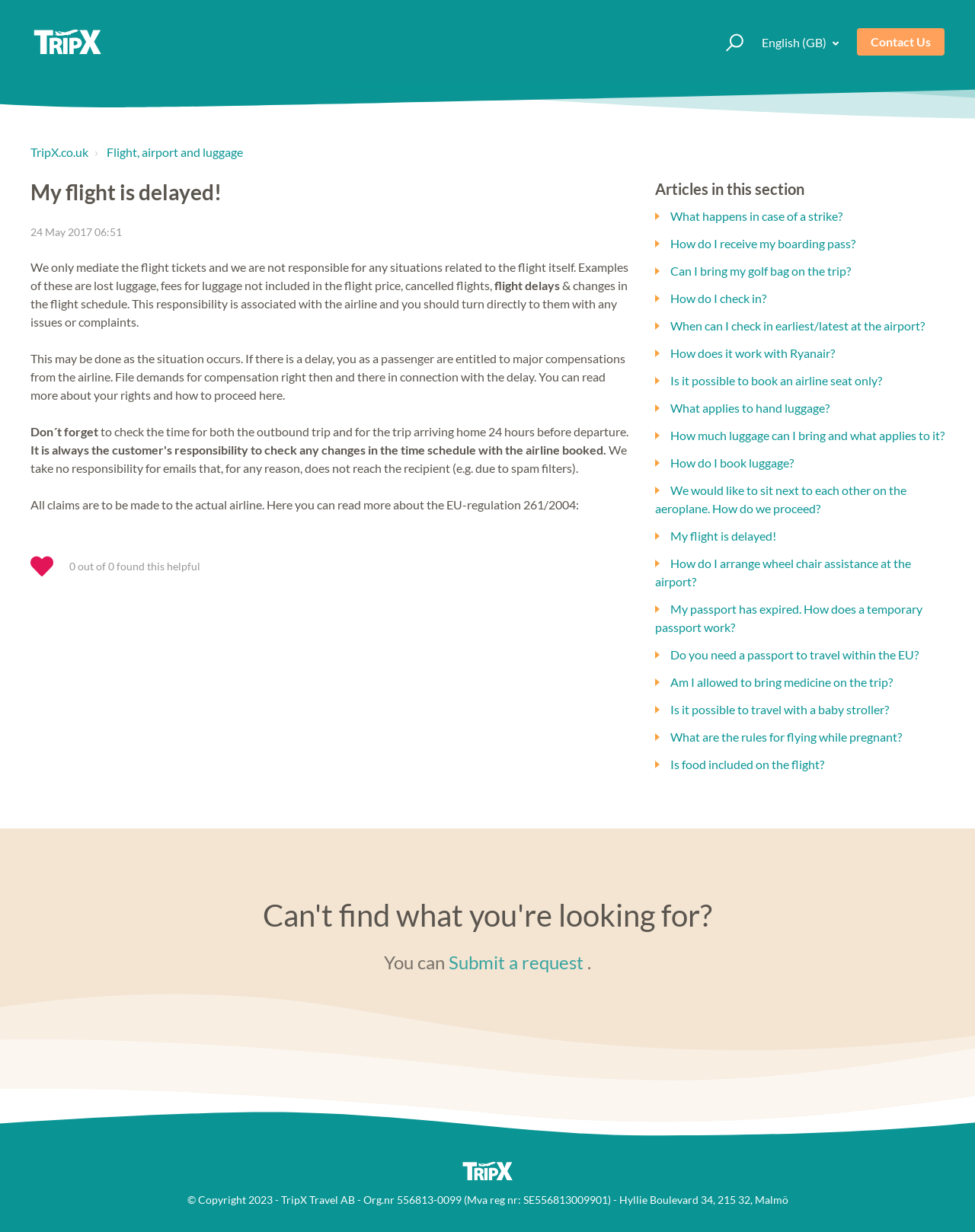Could you provide the bounding box coordinates for the portion of the screen to click to complete this instruction: "Click the 'Contact Us' link"?

[0.879, 0.023, 0.969, 0.045]